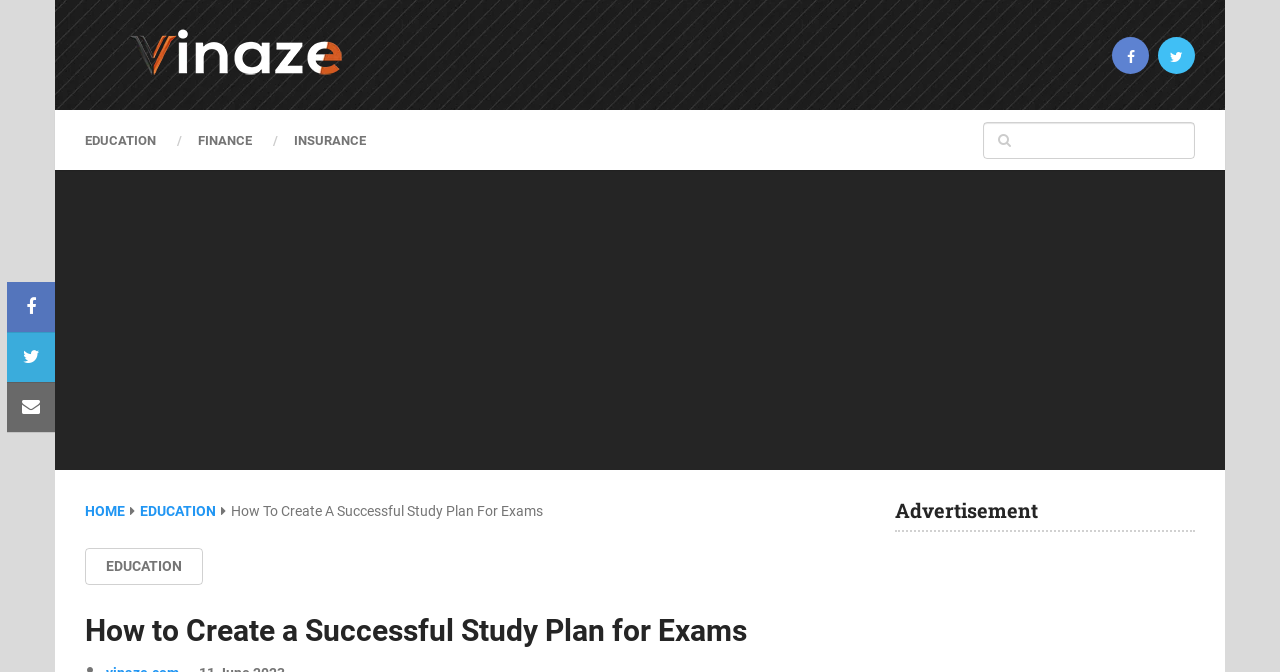Provide a brief response using a word or short phrase to this question:
How many main navigation links are present?

3